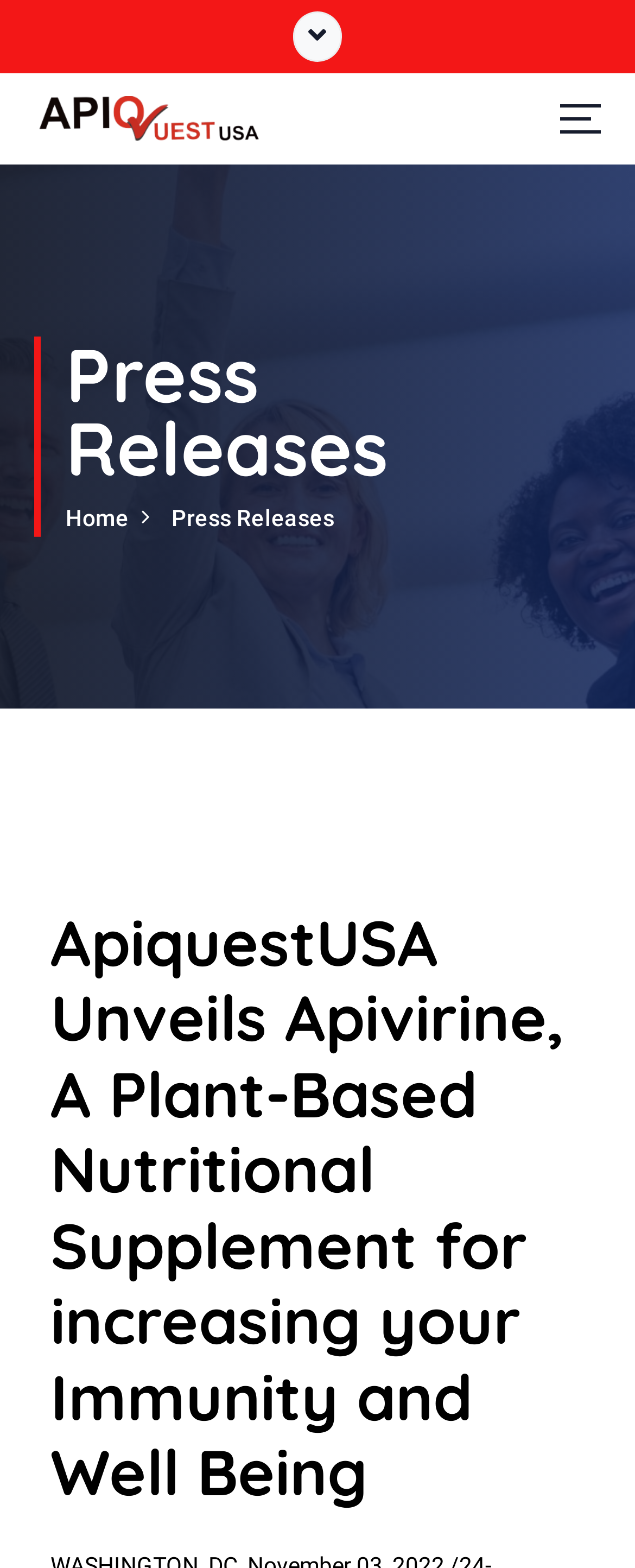What is the position of the company logo?
Using the information from the image, answer the question thoroughly.

I looked at the bounding box coordinates of the image element with the text 'ApiquestUSA' and determined that it's located at the top left of the page, with coordinates [0.054, 0.061, 0.411, 0.09].